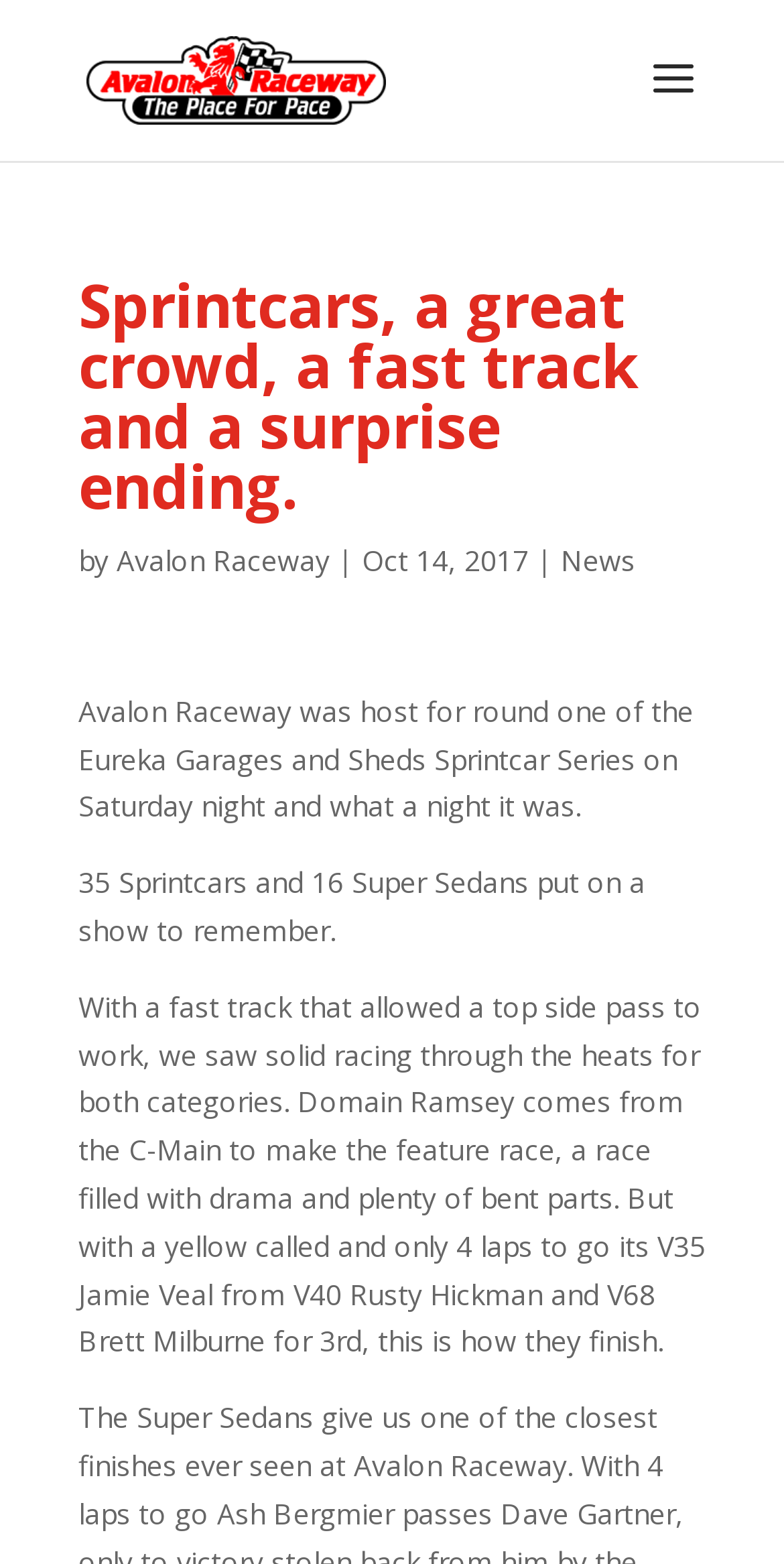Please provide the bounding box coordinates for the UI element as described: "alt="Avalon Raceway"". The coordinates must be four floats between 0 and 1, represented as [left, top, right, bottom].

[0.11, 0.037, 0.492, 0.061]